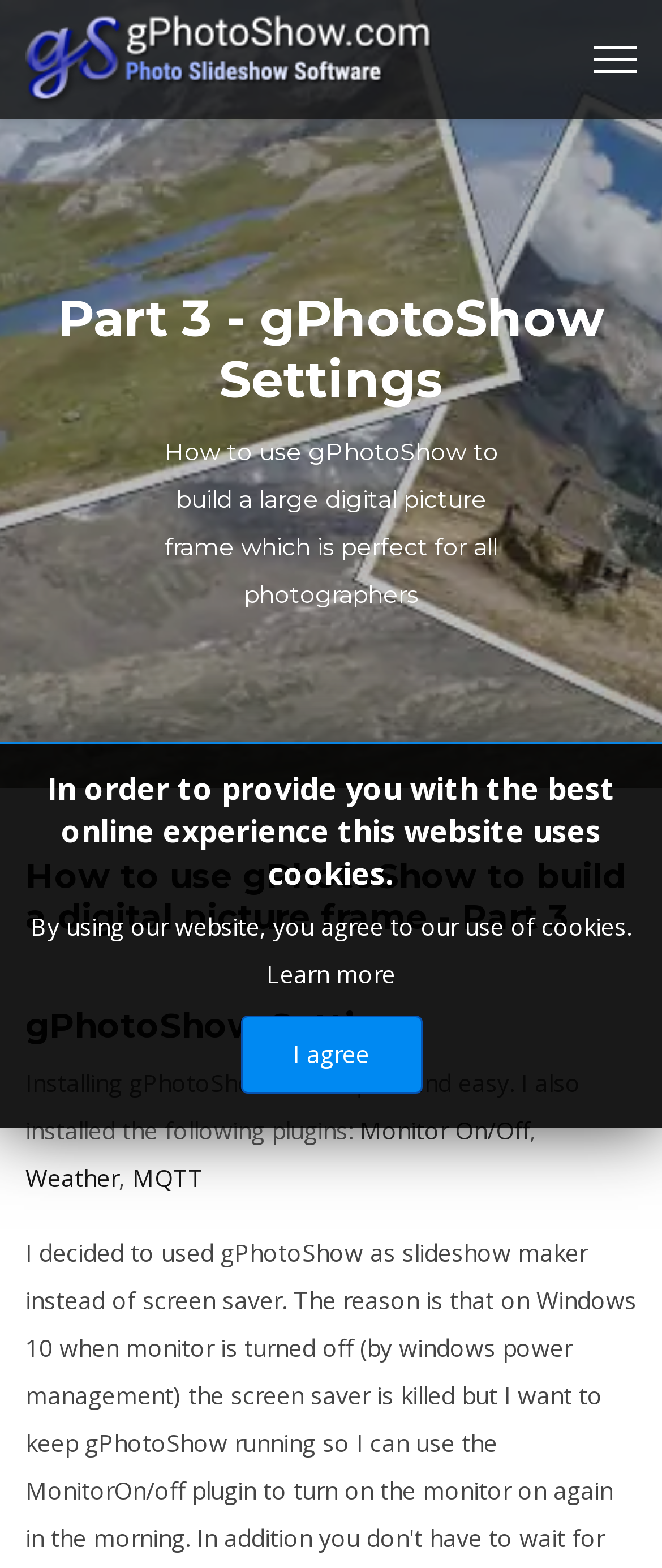Determine the heading of the webpage and extract its text content.

Part 3 - gPhotoShow Settings